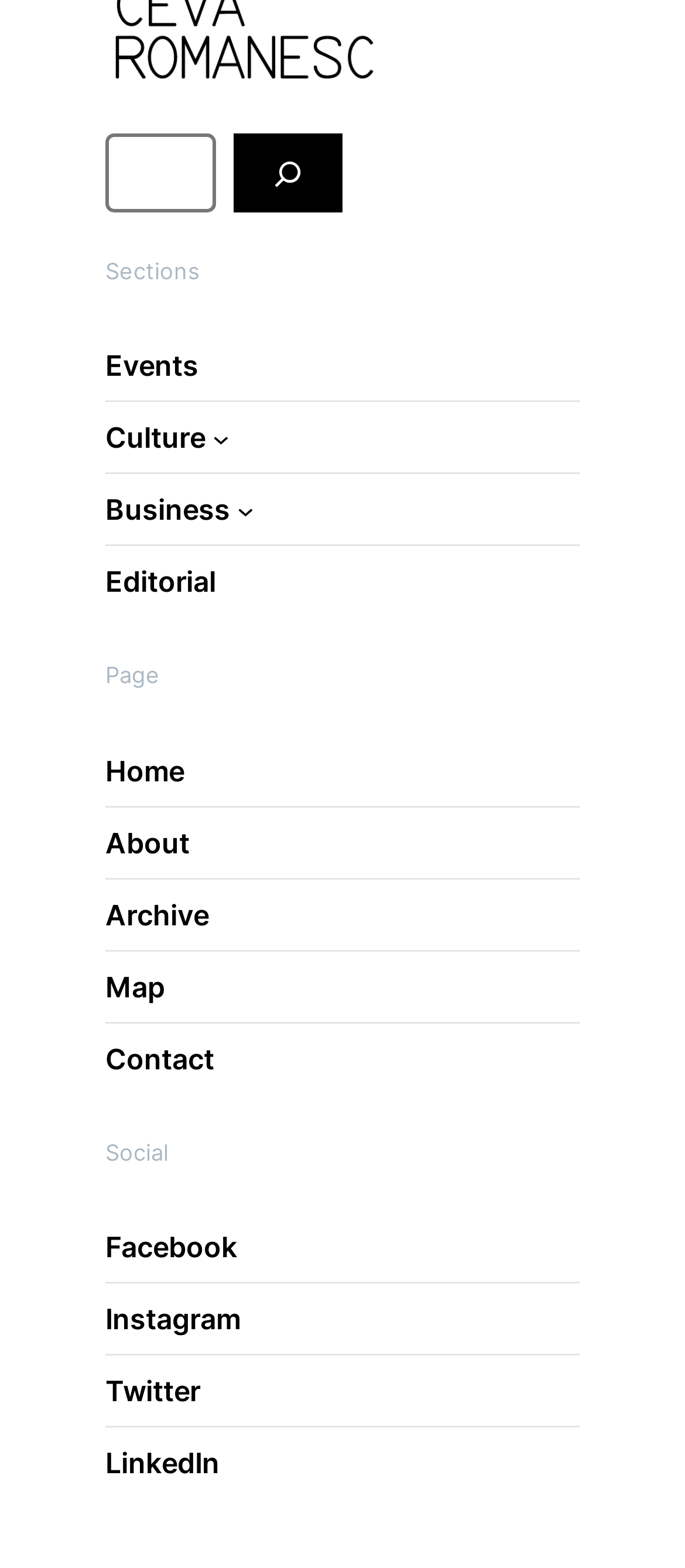Determine the bounding box coordinates of the section I need to click to execute the following instruction: "Open Culture submenu". Provide the coordinates as four float numbers between 0 and 1, i.e., [left, top, right, bottom].

[0.31, 0.274, 0.335, 0.285]